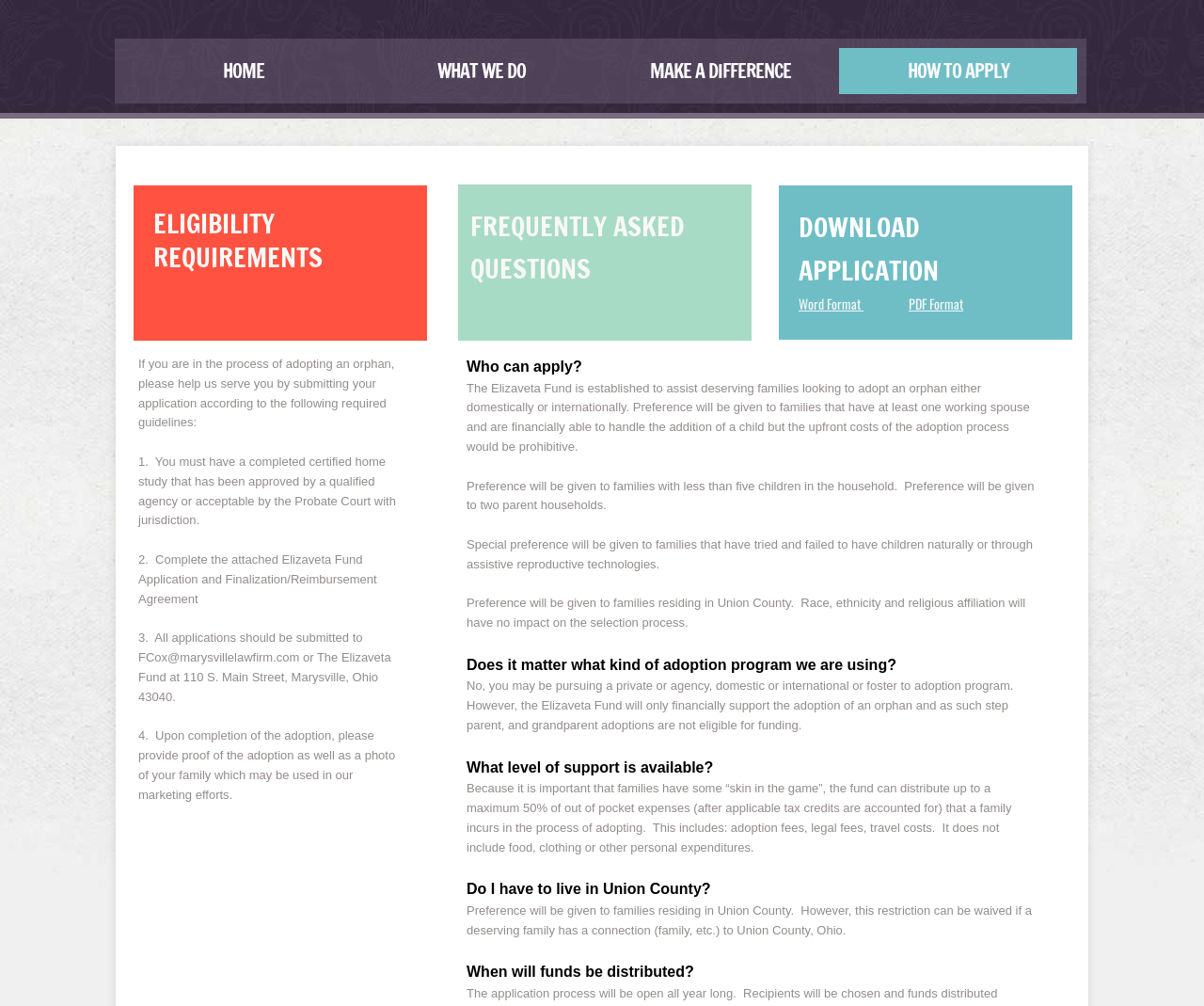Predict the bounding box coordinates for the UI element described as: "Make a Difference". The coordinates should be four float numbers between 0 and 1, presented as [left, top, right, bottom].

[0.499, 0.048, 0.697, 0.093]